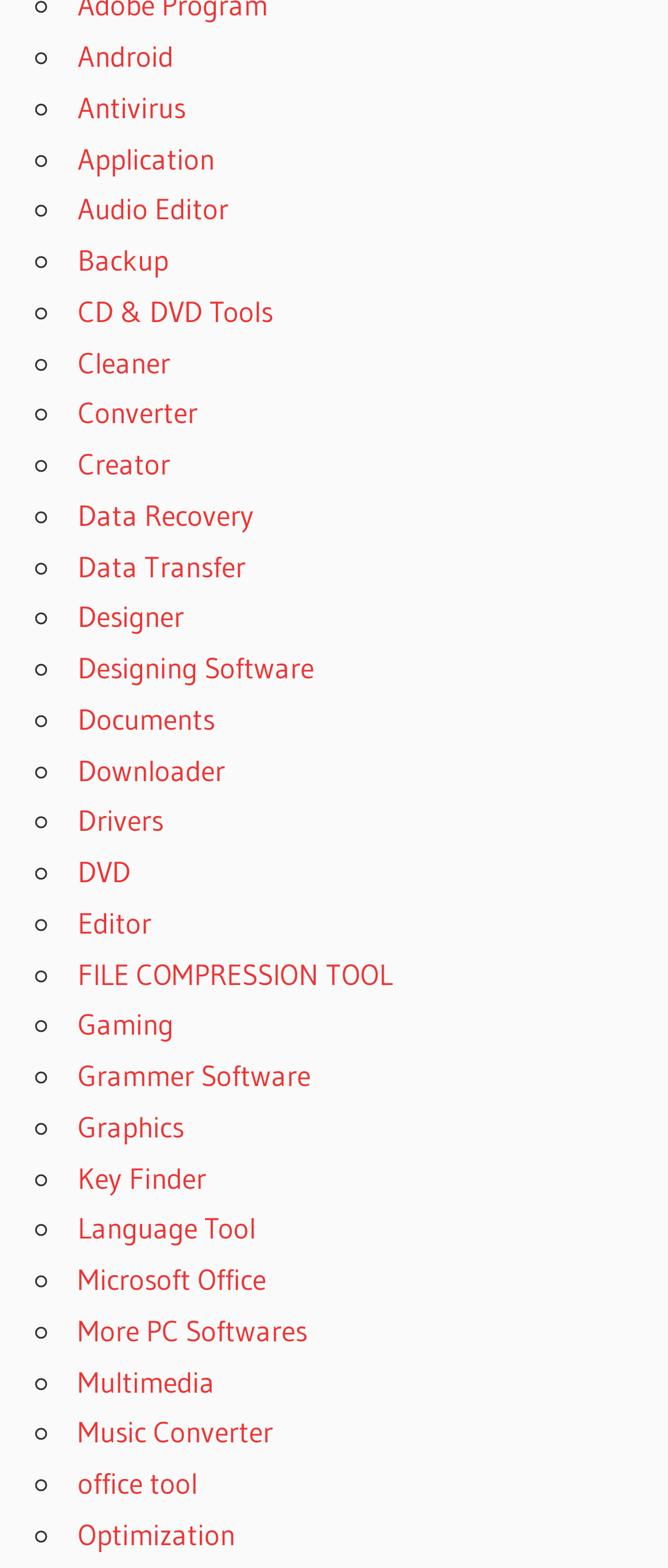Utilize the information from the image to answer the question in detail:
What is the last software category listed?

The last software category listed is 'Optimization', which is indicated by the link 'Optimization' with a bounding box of [0.116, 0.967, 0.352, 0.99]. This category is likely related to software related to system optimization.